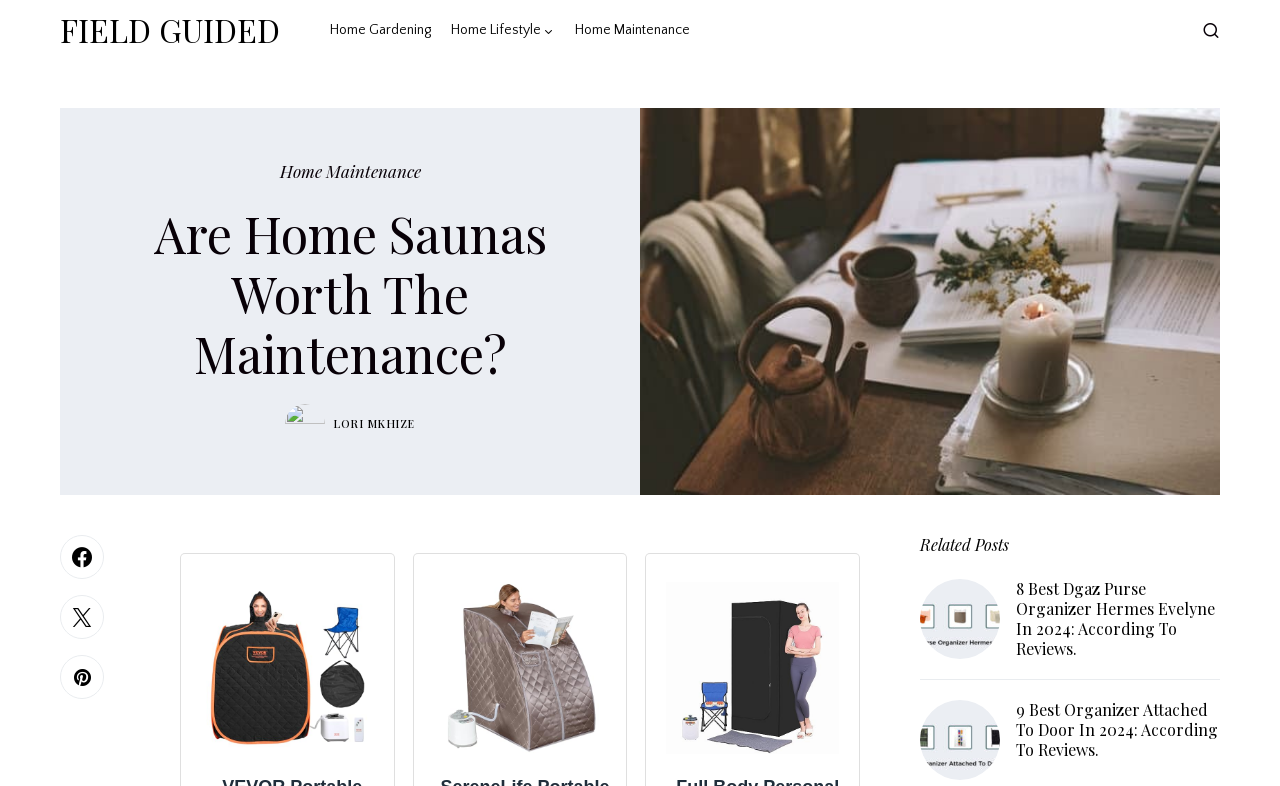Could you locate the bounding box coordinates for the section that should be clicked to accomplish this task: "Click on the 'Home Maintenance' link".

[0.449, 0.0, 0.539, 0.076]